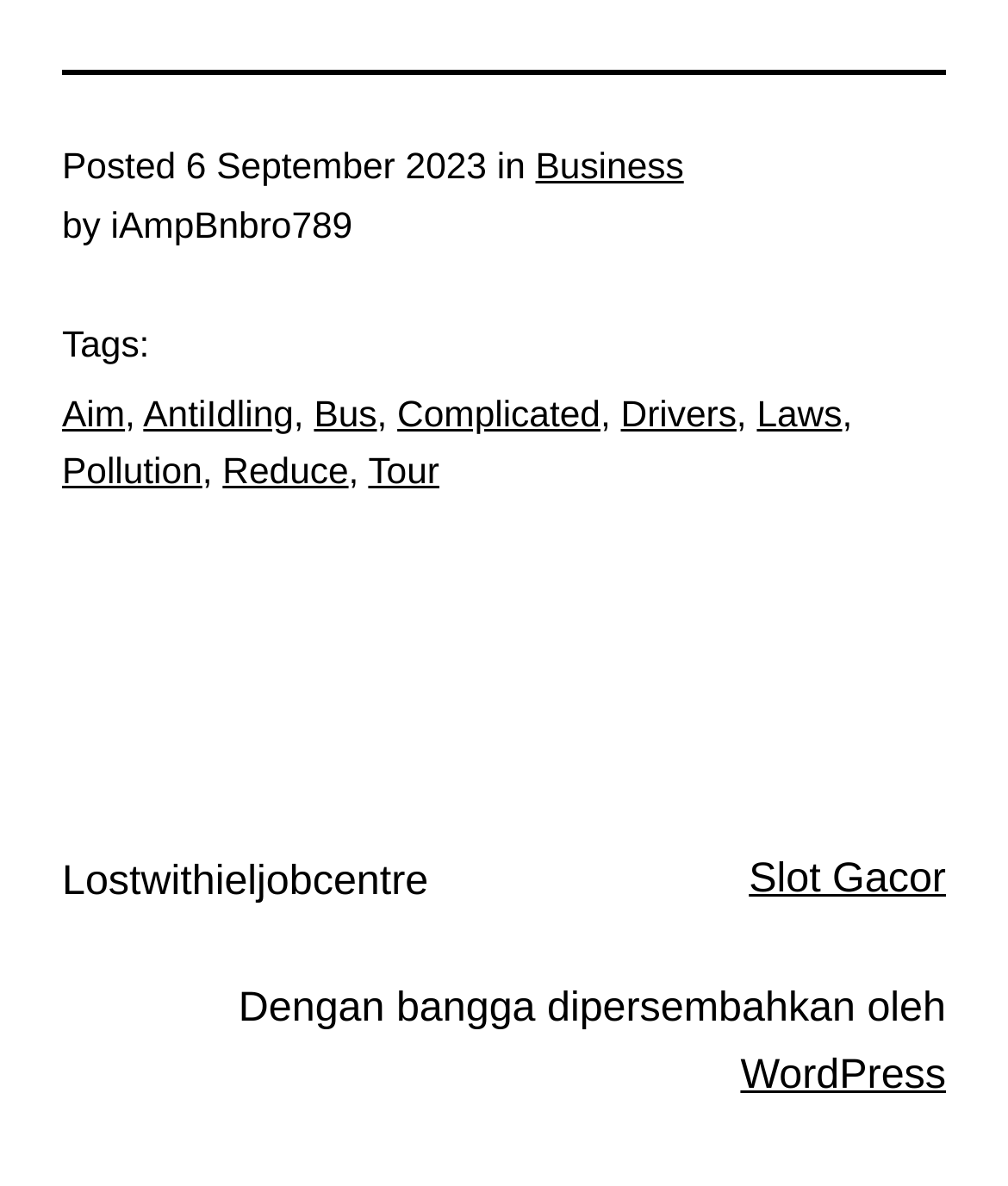Using the given element description, provide the bounding box coordinates (top-left x, top-left y, bottom-right x, bottom-right y) for the corresponding UI element in the screenshot: Tour

[0.365, 0.38, 0.436, 0.415]